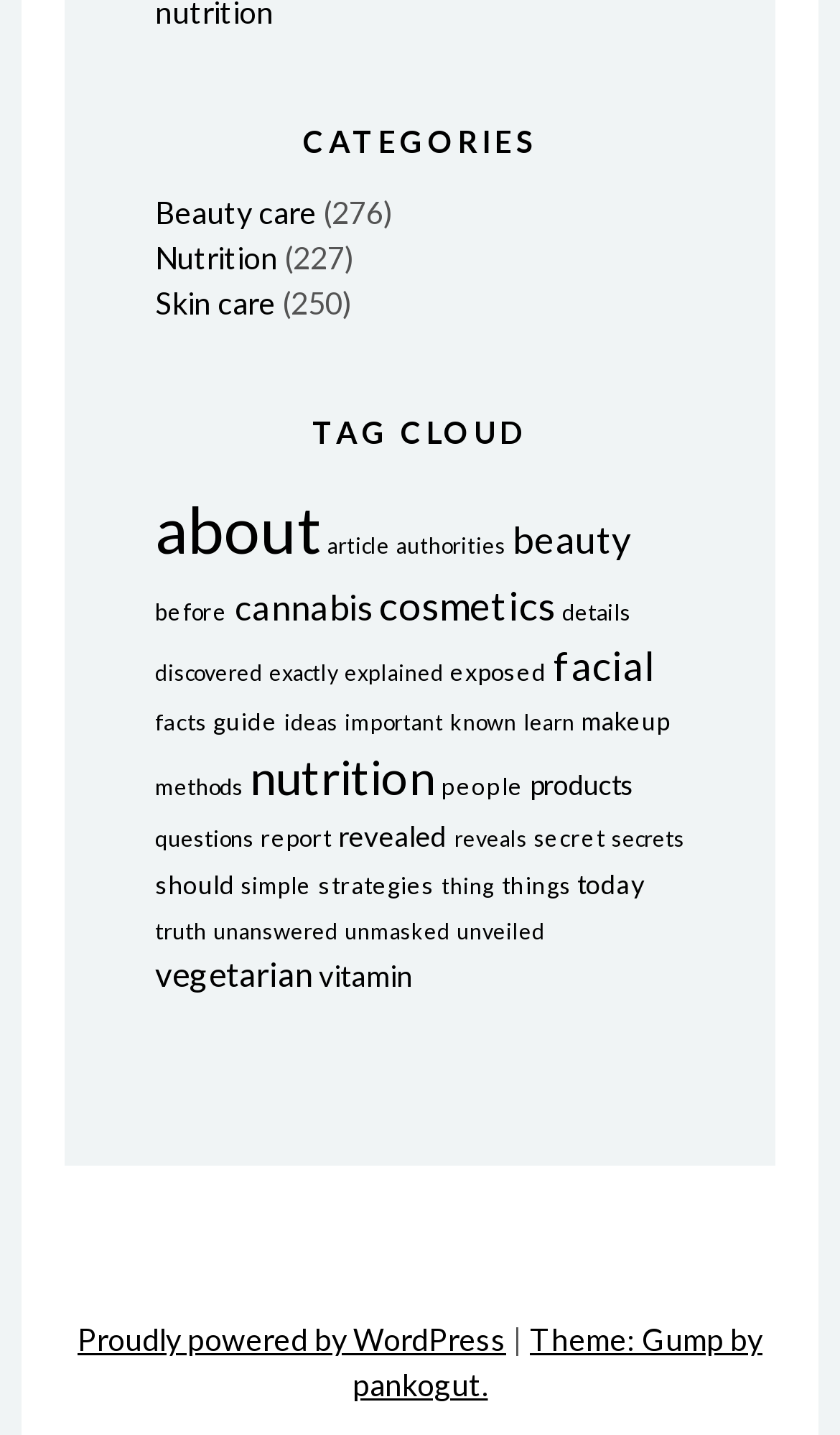Find the bounding box coordinates of the element you need to click on to perform this action: 'Learn about 'nutrition''. The coordinates should be represented by four float values between 0 and 1, in the format [left, top, right, bottom].

[0.297, 0.522, 0.518, 0.562]